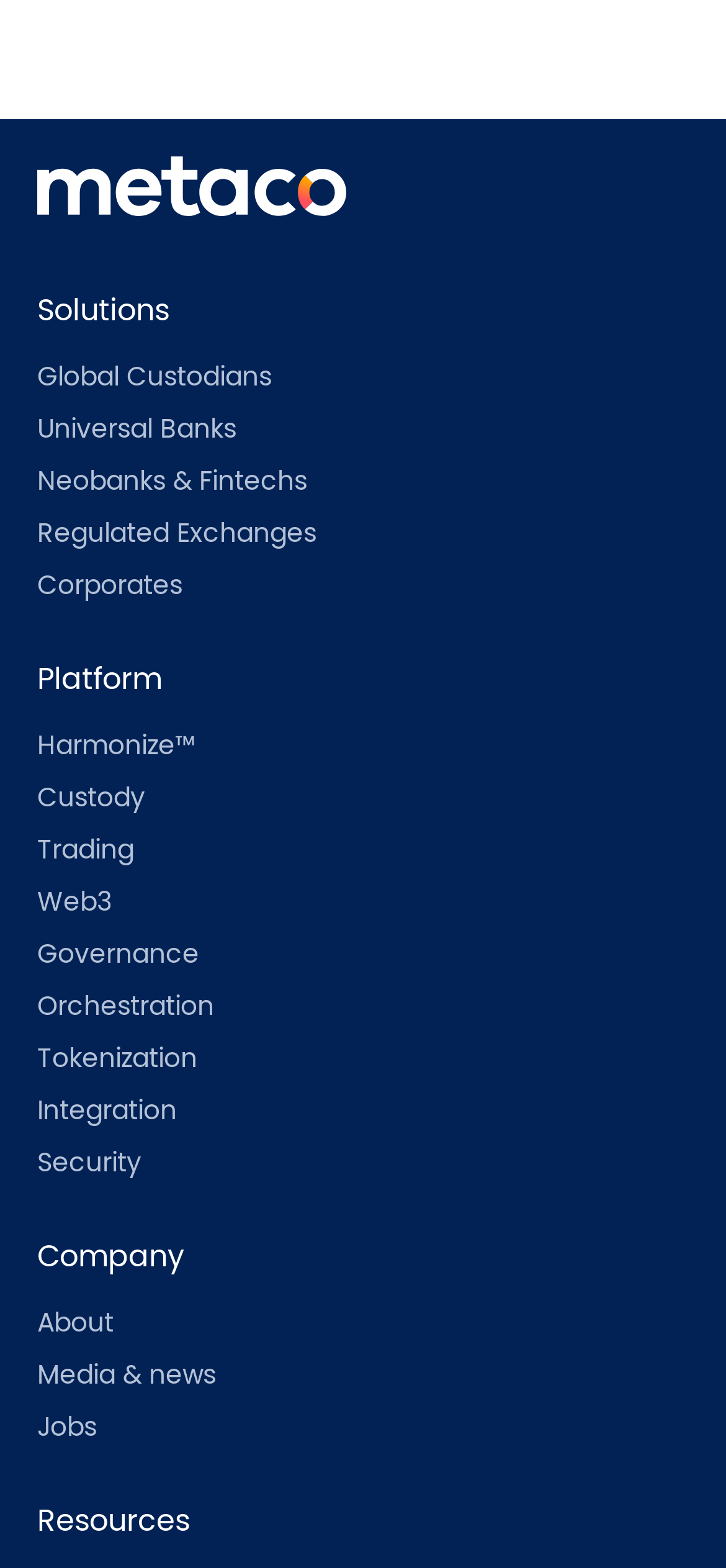How many main categories are there?
Deliver a detailed and extensive answer to the question.

By analyzing the webpage, I can see that there are 7 main categories: Solutions, Platform, Company, Resources, Global Custodians, Universal Banks, and Neobanks & Fintechs.